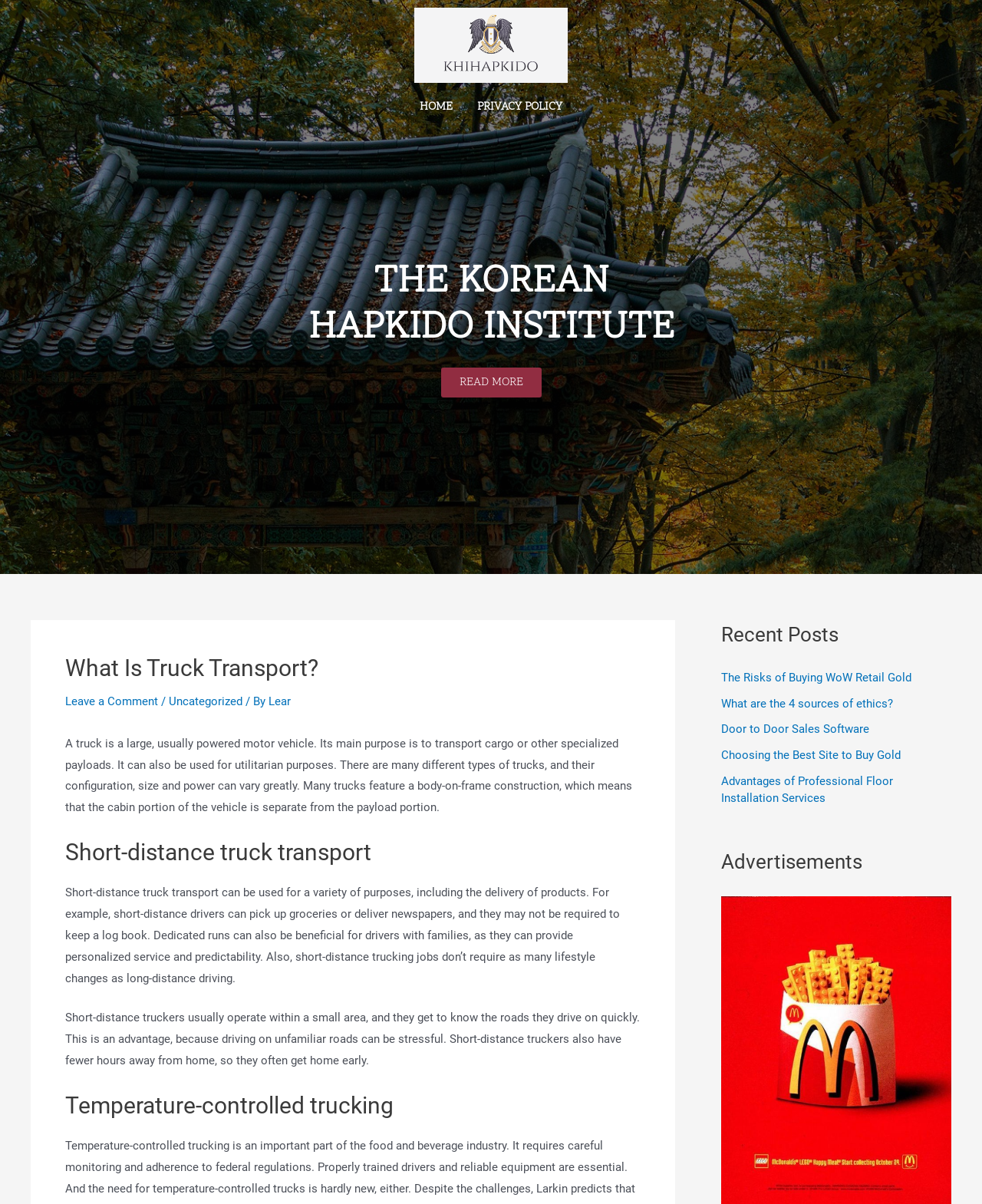Determine the bounding box coordinates for the region that must be clicked to execute the following instruction: "Click the Leave a Comment link".

[0.066, 0.577, 0.161, 0.588]